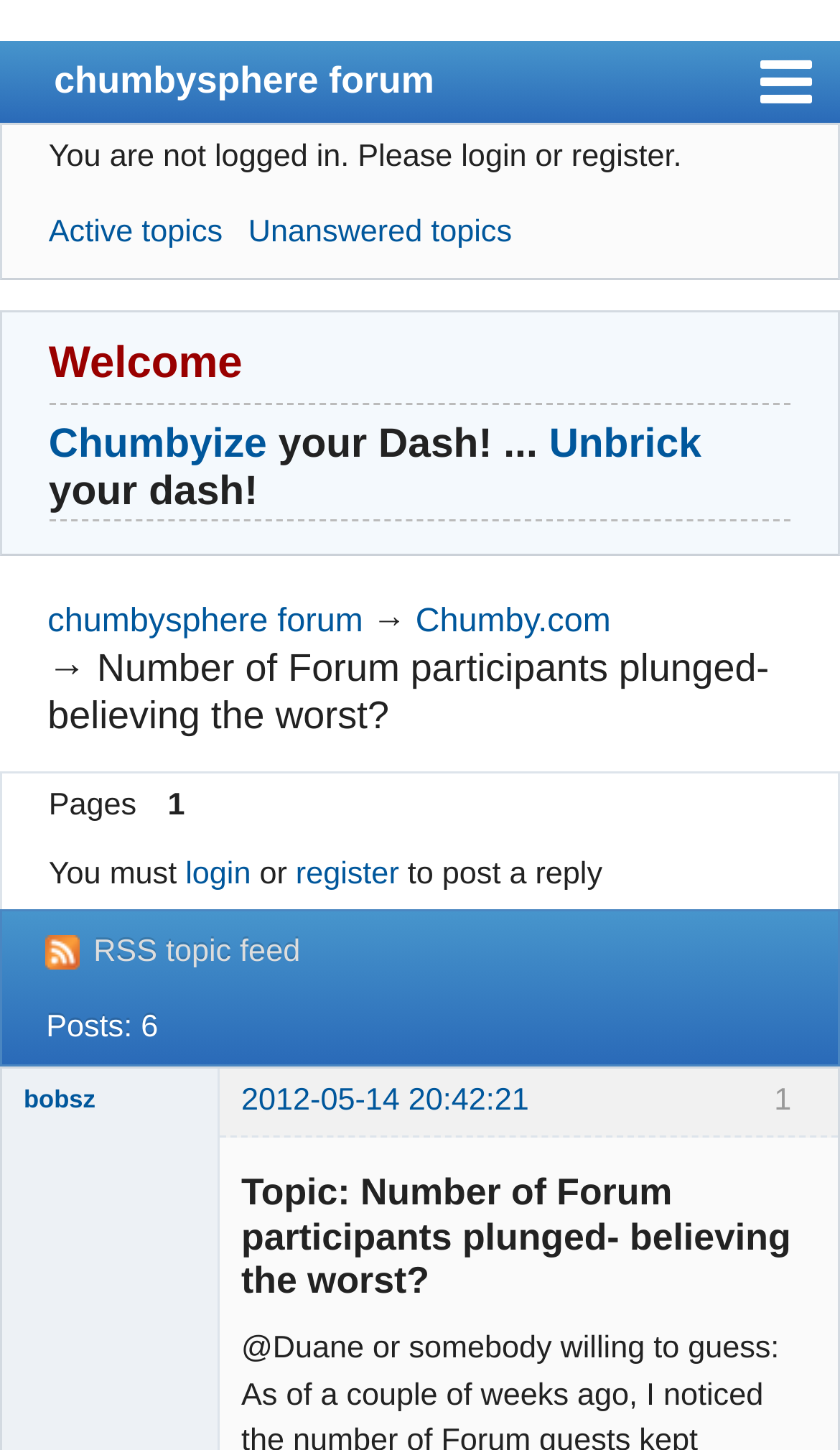Based on the image, provide a detailed response to the question:
How many posts are there in this topic?

I found the answer by looking at the heading 'Posts: 6' which is located near the bottom of the webpage, indicating that there are 6 posts in this topic.